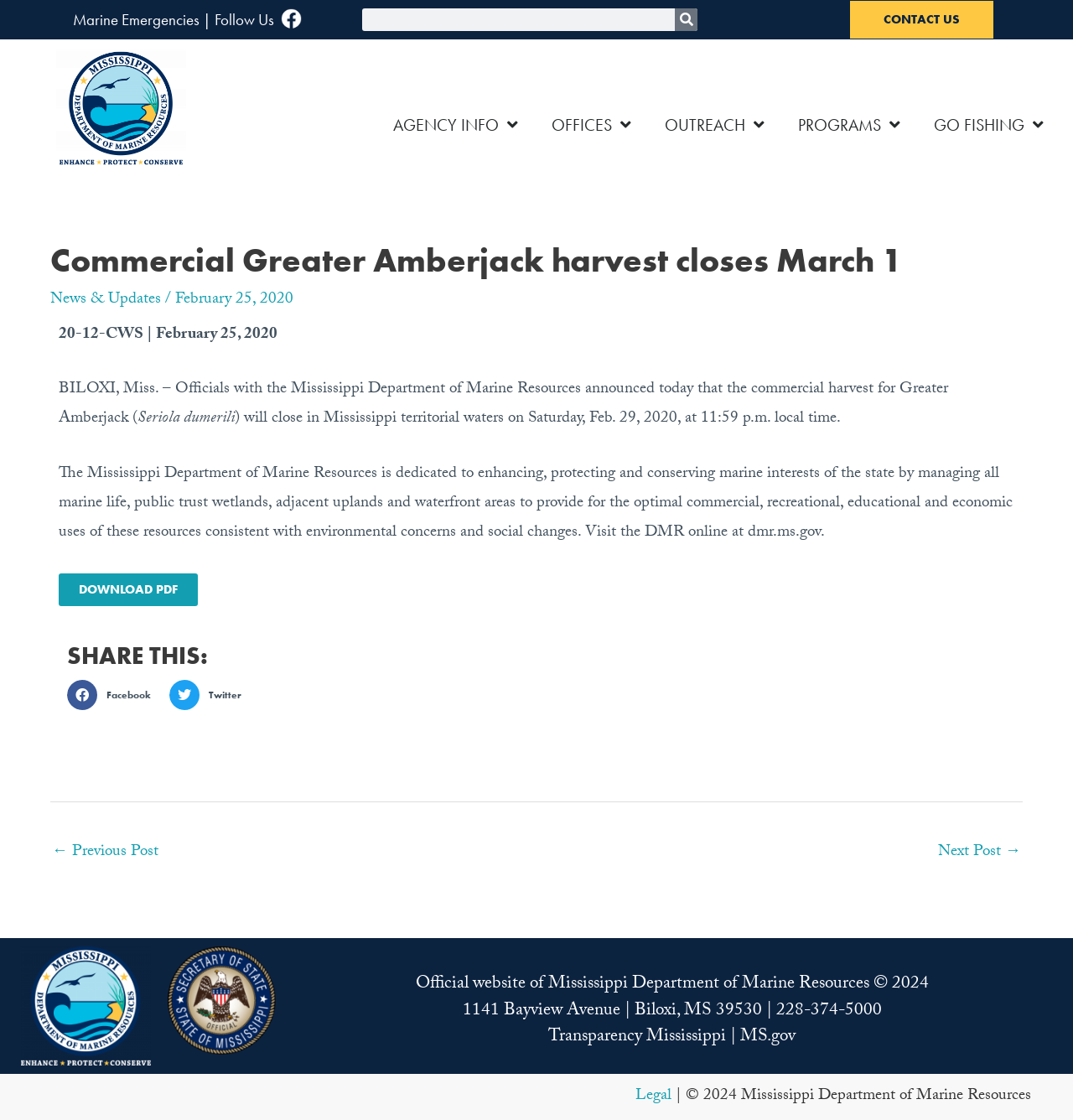Use a single word or phrase to answer the question:
What is the main topic of this webpage?

Commercial Greater Amberjack harvest